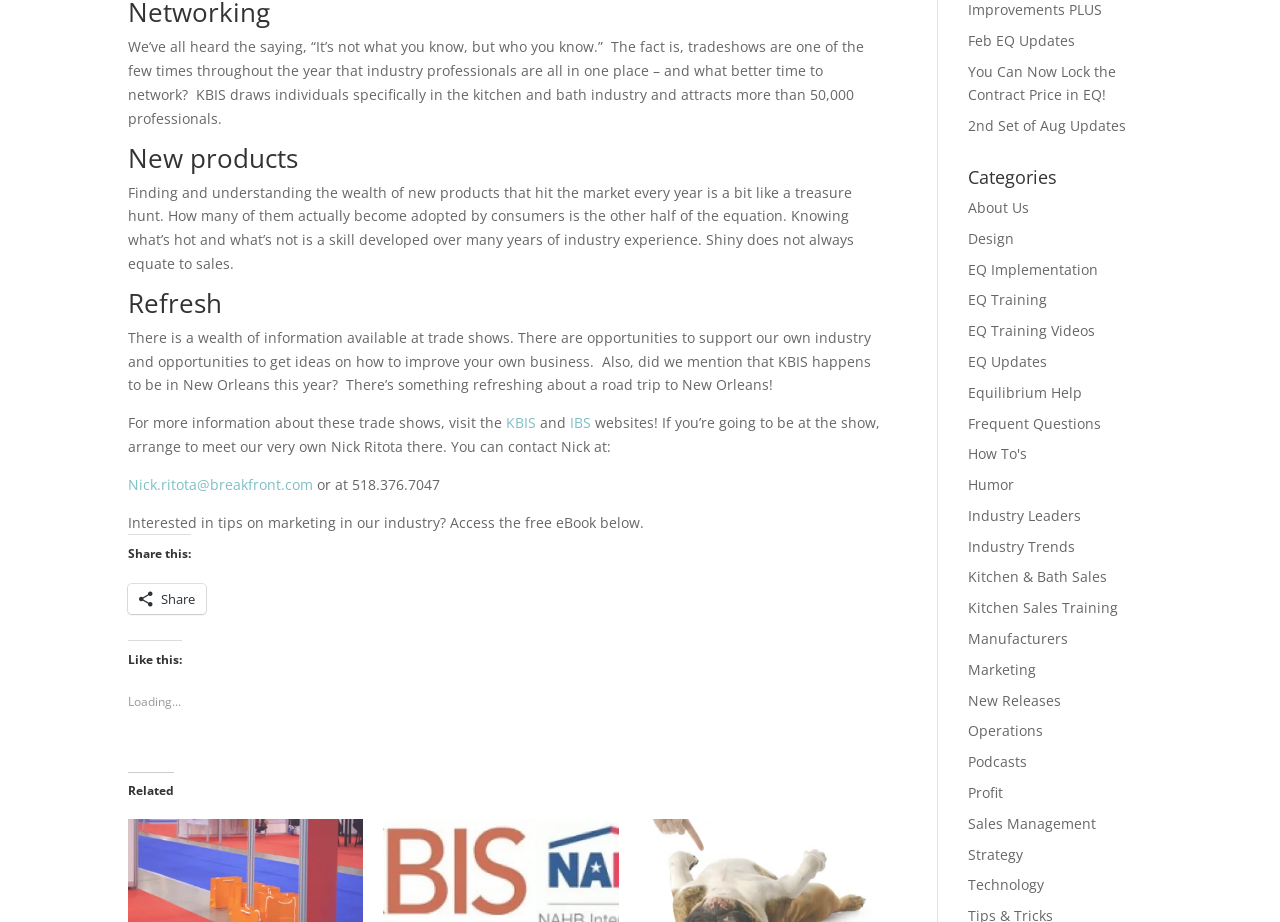Locate the UI element that matches the description EQ Training Videos in the webpage screenshot. Return the bounding box coordinates in the format (top-left x, top-left y, bottom-right x, bottom-right y), with values ranging from 0 to 1.

[0.756, 0.348, 0.856, 0.369]